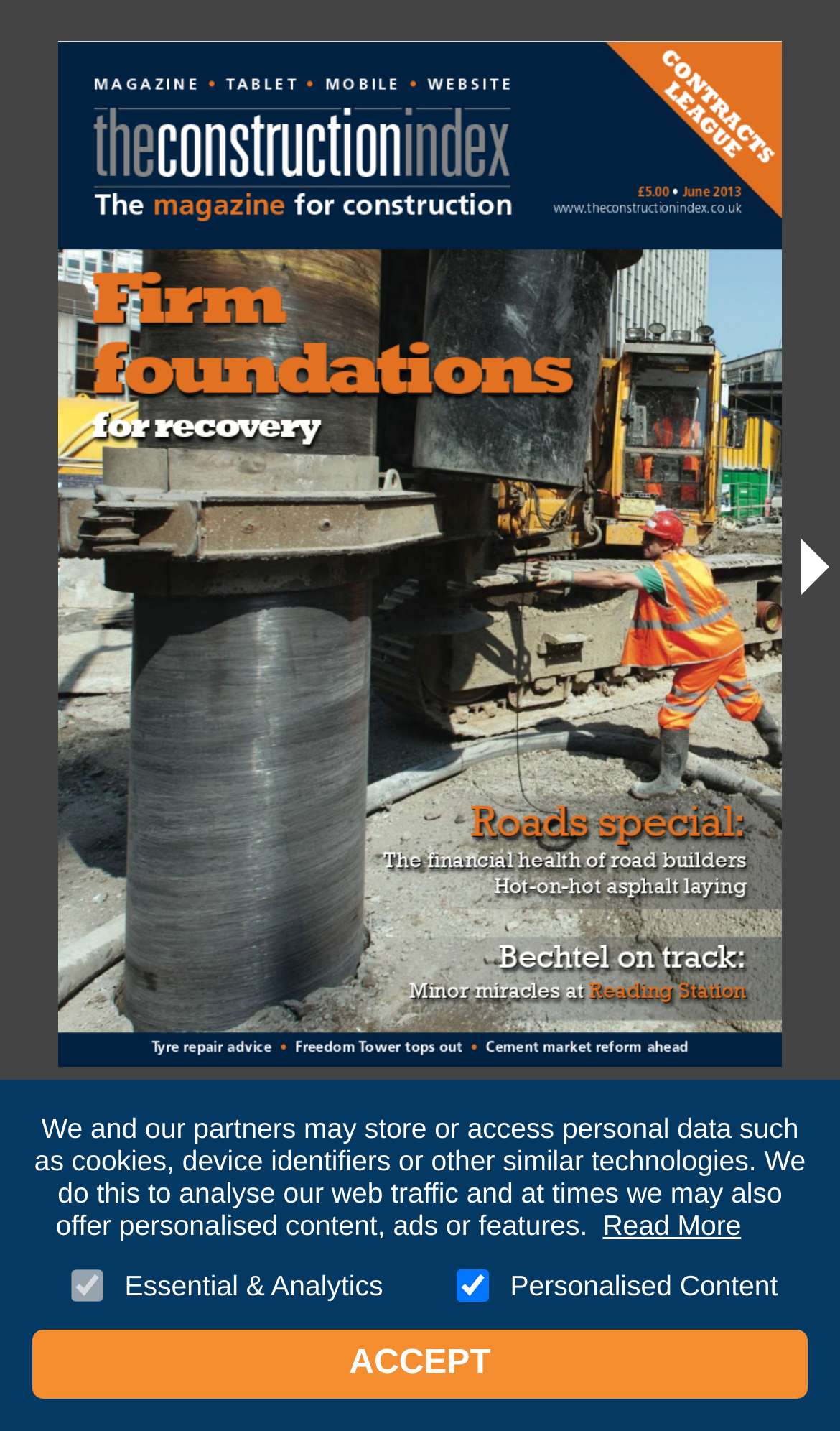Describe the entire webpage, focusing on both content and design.

The webpage is the June 2013 edition of The Construction Index Magazine. At the top, there is a large canvas element that spans almost the entire width of the page, taking up about three-quarters of the page's height. Below this, there is a smaller canvas element that occupies the top-left quarter of the page.

On the top-left corner, there is a static text element that displays a message about the website's use of personal data, cookies, and device identifiers for analyzing web traffic and offering personalized content, ads, or features. This text is positioned near the top of the page, spanning about 90% of the page's width.

To the right of this text, there is a "Read More" link. Below the text, there are two checkboxes: "Essential & Analytics" and "Personalised Content", both of which are checked by default. The "Essential & Analytics" checkbox is disabled. These checkboxes are positioned near the bottom of the page, with the "Personalised Content" checkbox located about halfway across the page.

At the very bottom of the page, there is an "ACCEPT" button that spans about 90% of the page's width.